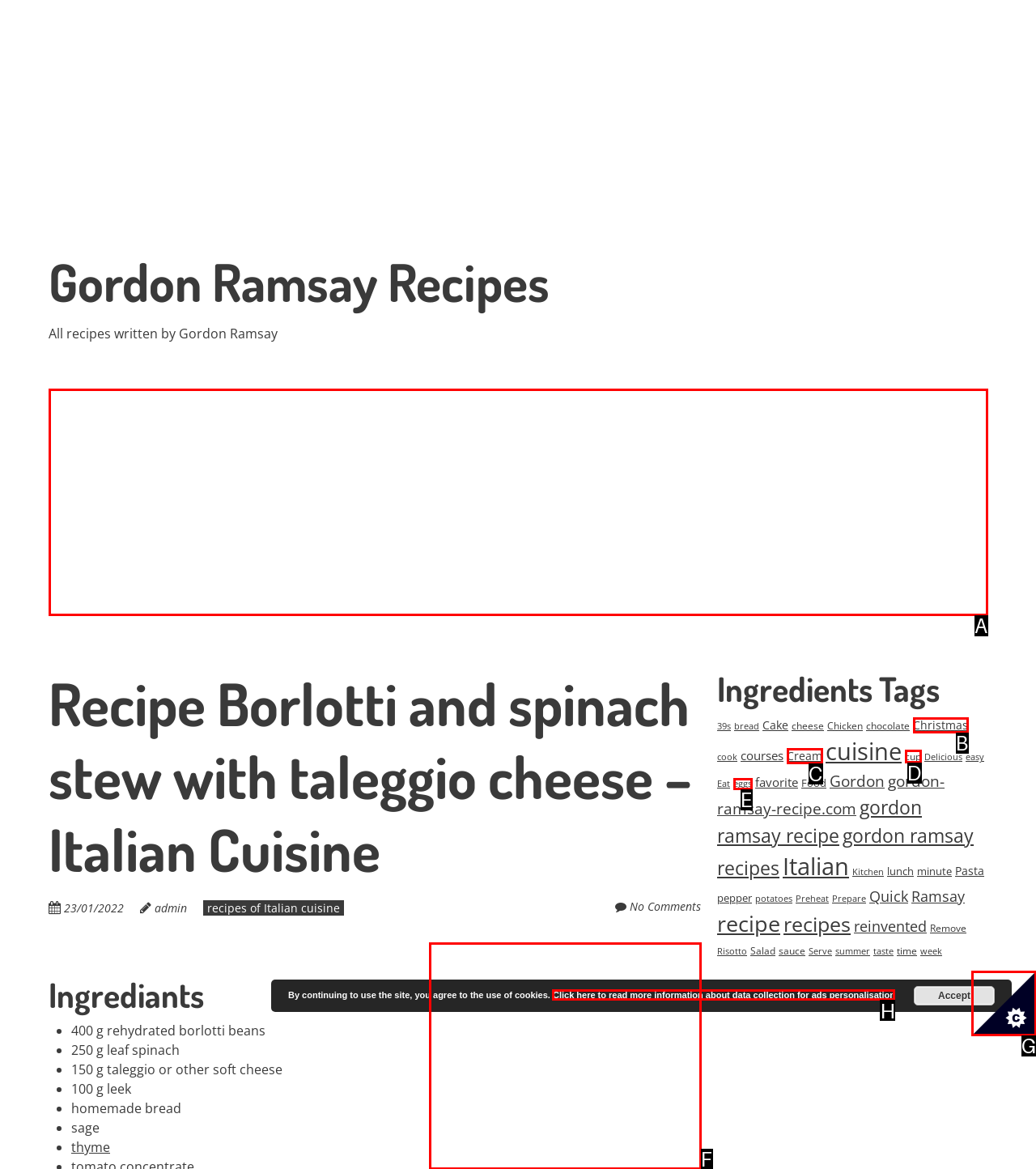Determine which letter corresponds to the UI element to click for this task: Click the 'Set cookie preferences' button
Respond with the letter from the available options.

G